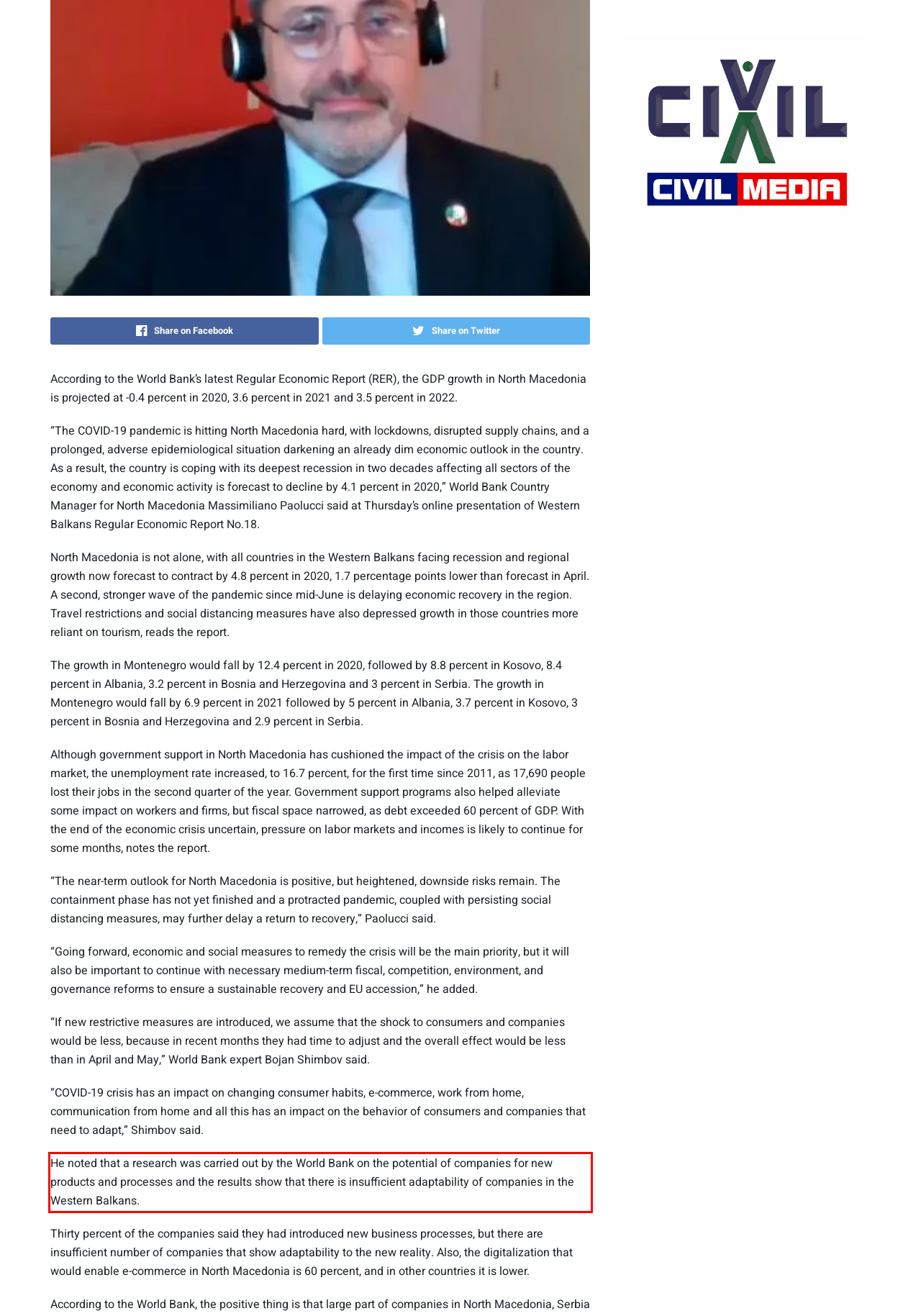Using the provided webpage screenshot, identify and read the text within the red rectangle bounding box.

He noted that a research was carried out by the World Bank on the potential of companies for new products and processes and the results show that there is insufficient adaptability of companies in the Western Balkans.